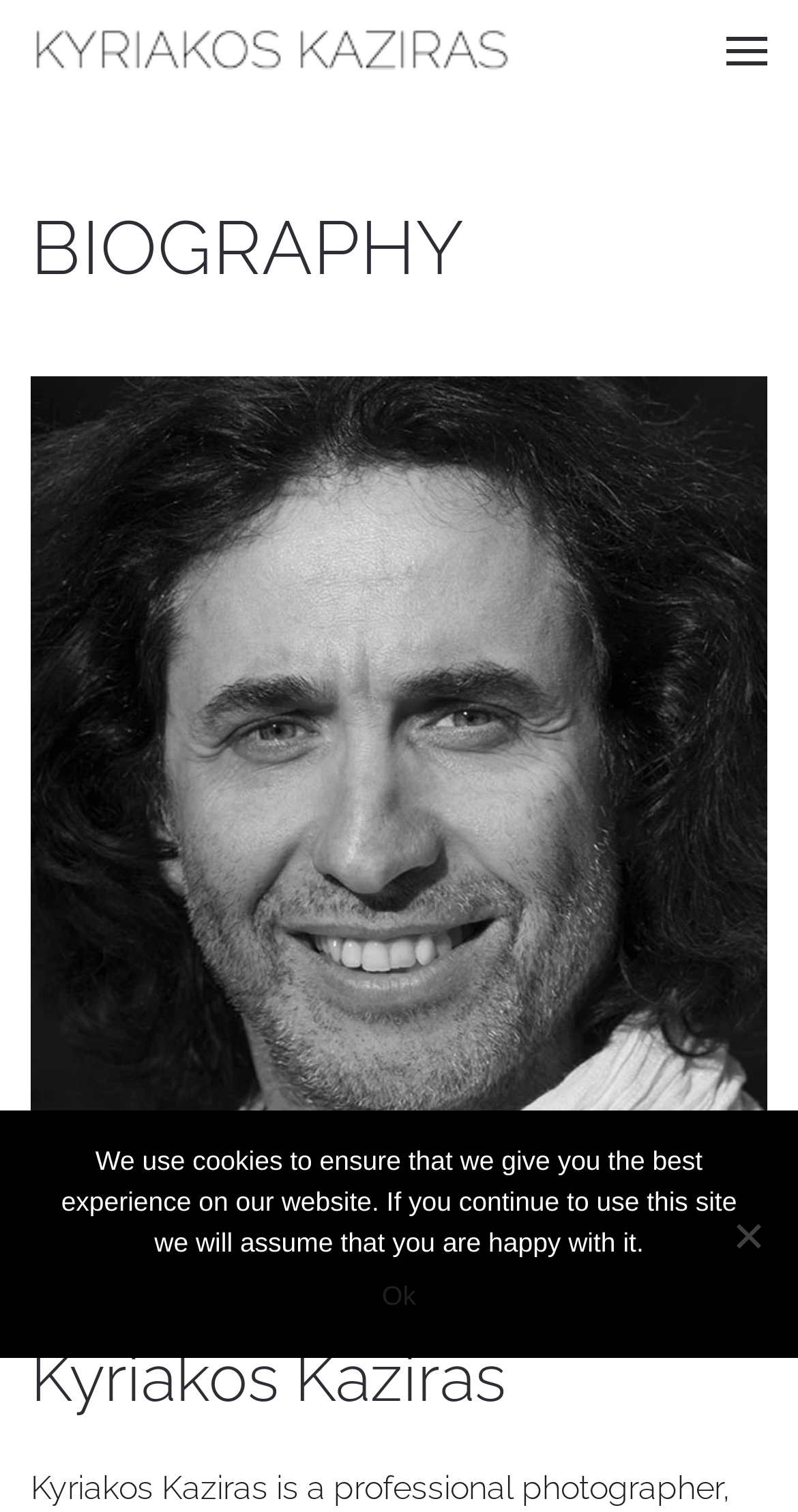What is the photographer's name?
Using the visual information from the image, give a one-word or short-phrase answer.

Kyriakos Kaziras